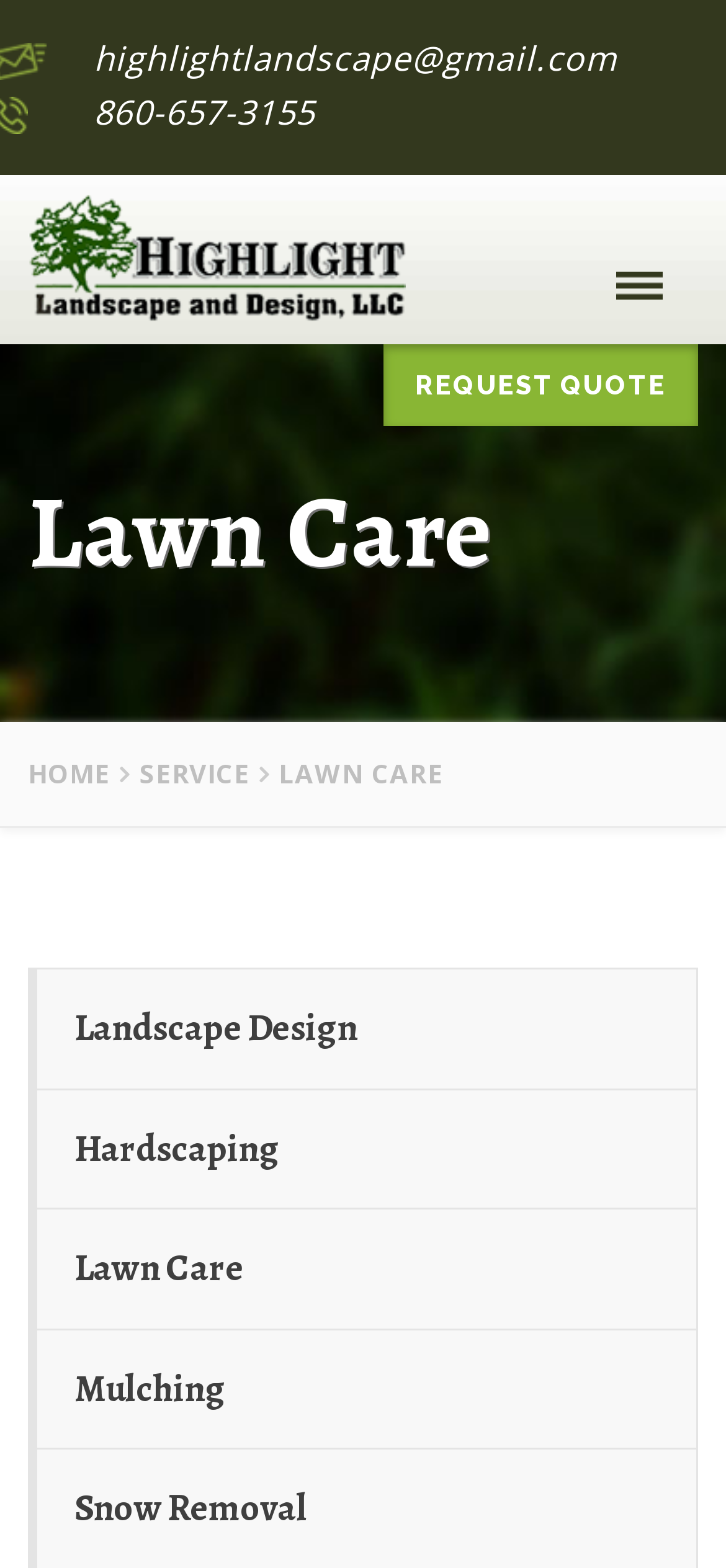Determine the coordinates of the bounding box for the clickable area needed to execute this instruction: "Click the Toggle Navigation button".

[0.823, 0.162, 0.936, 0.202]